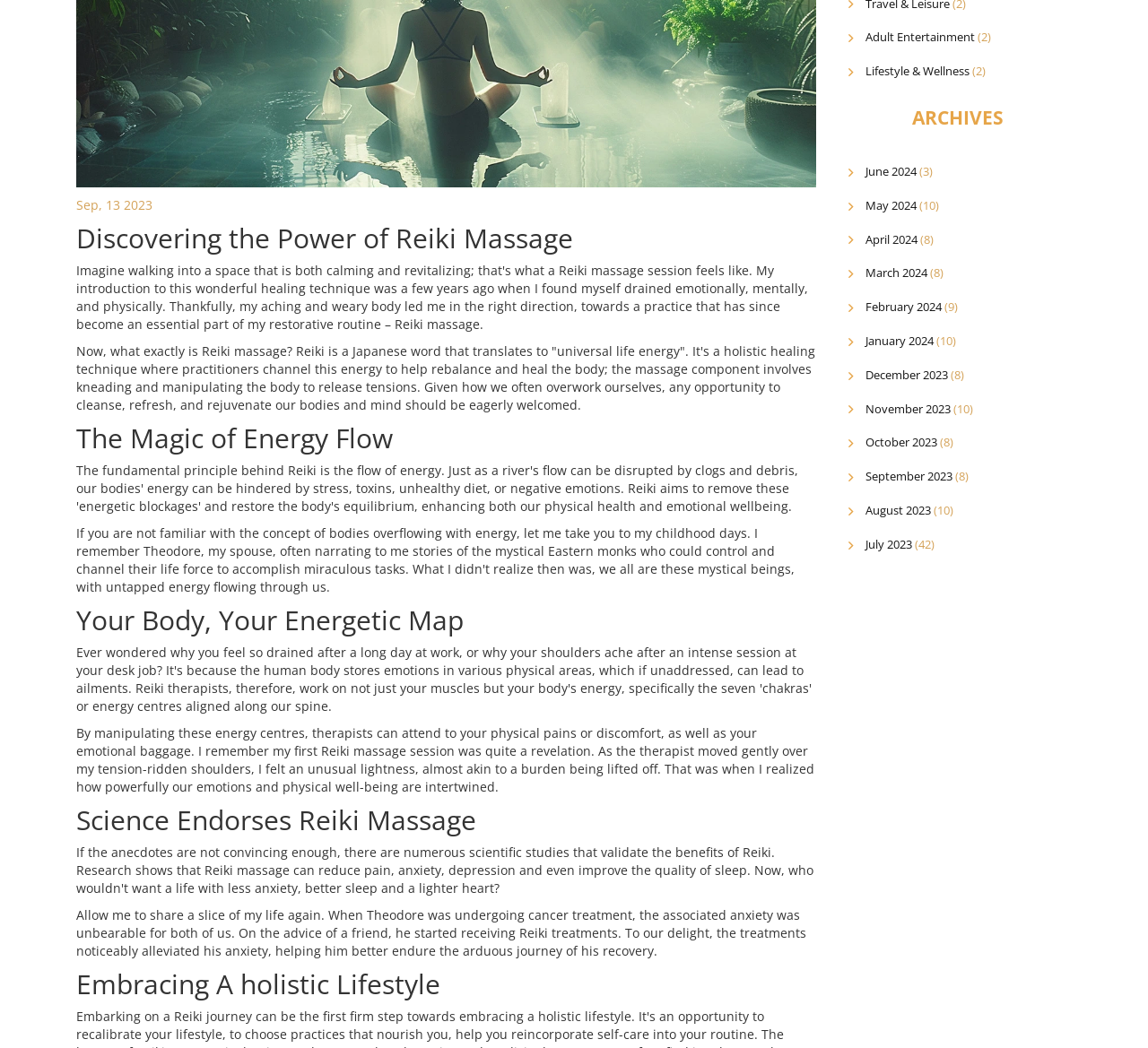Please determine the bounding box coordinates for the element with the description: "Lifestyle & Wellness (2)".

[0.734, 0.052, 0.934, 0.085]